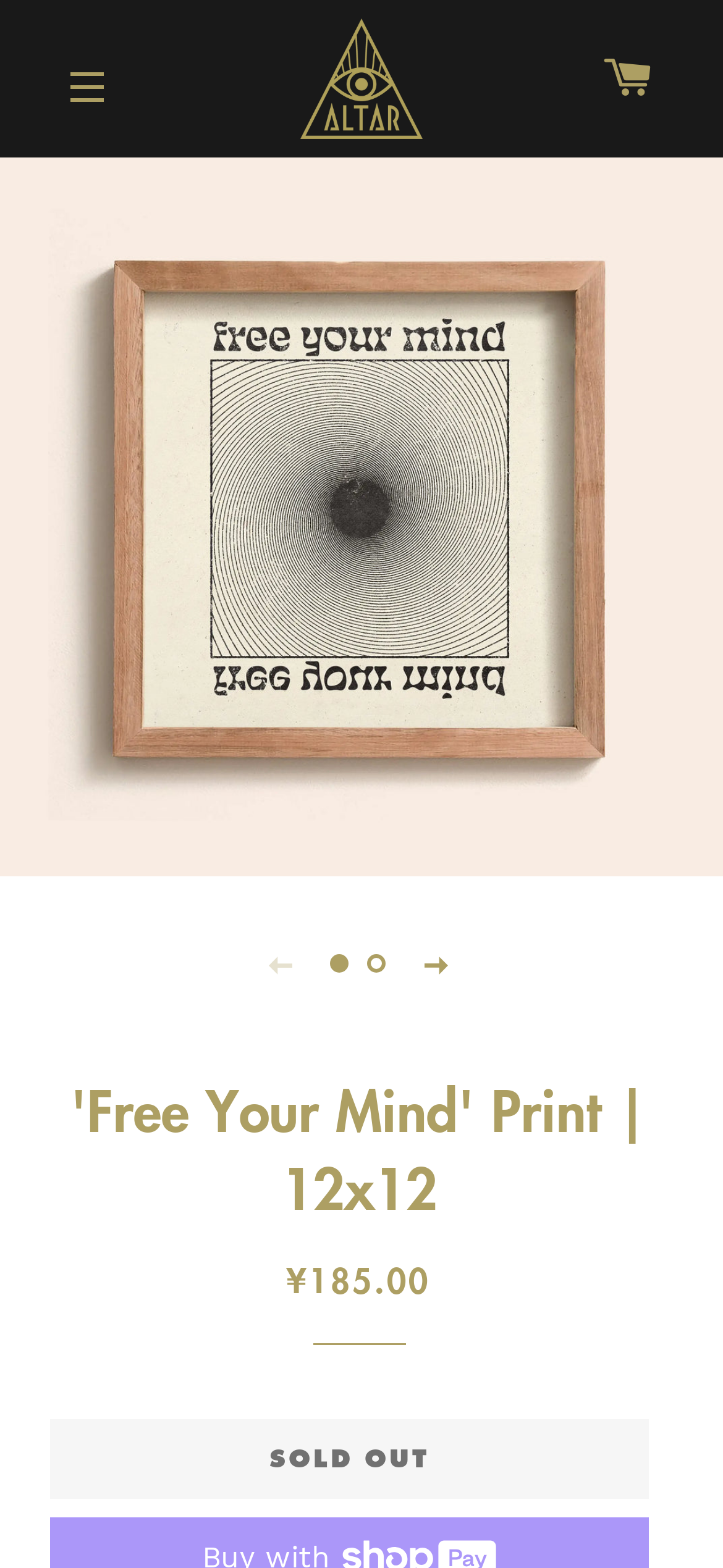Locate the headline of the webpage and generate its content.

'Free Your Mind' Print | 12x12